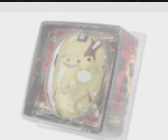Write a descriptive caption for the image, covering all notable aspects.

The image showcases a detailed replica of Jason Voorhees' iconic hockey mask from "Friday the 13th – The Final Chapter". This mask is presented in its original packaging, which features a transparent cover that allows an unobstructed view of the mask itself. 

The mask is crafted with intricate attention to detail, showcasing battle damage and a bloody decor that embody the horror film's chilling aesthetic. The packaging indicates the item is from NECA, a brand known for its high-quality collectibles. This piece is part of a collection that appeals to horror film enthusiasts and would be a striking addition to any prop collection, whether displayed as a decorative piece or worn for themed events. The description notes that each mask may have unique imperfections, adding to its authenticity as a prop replica.